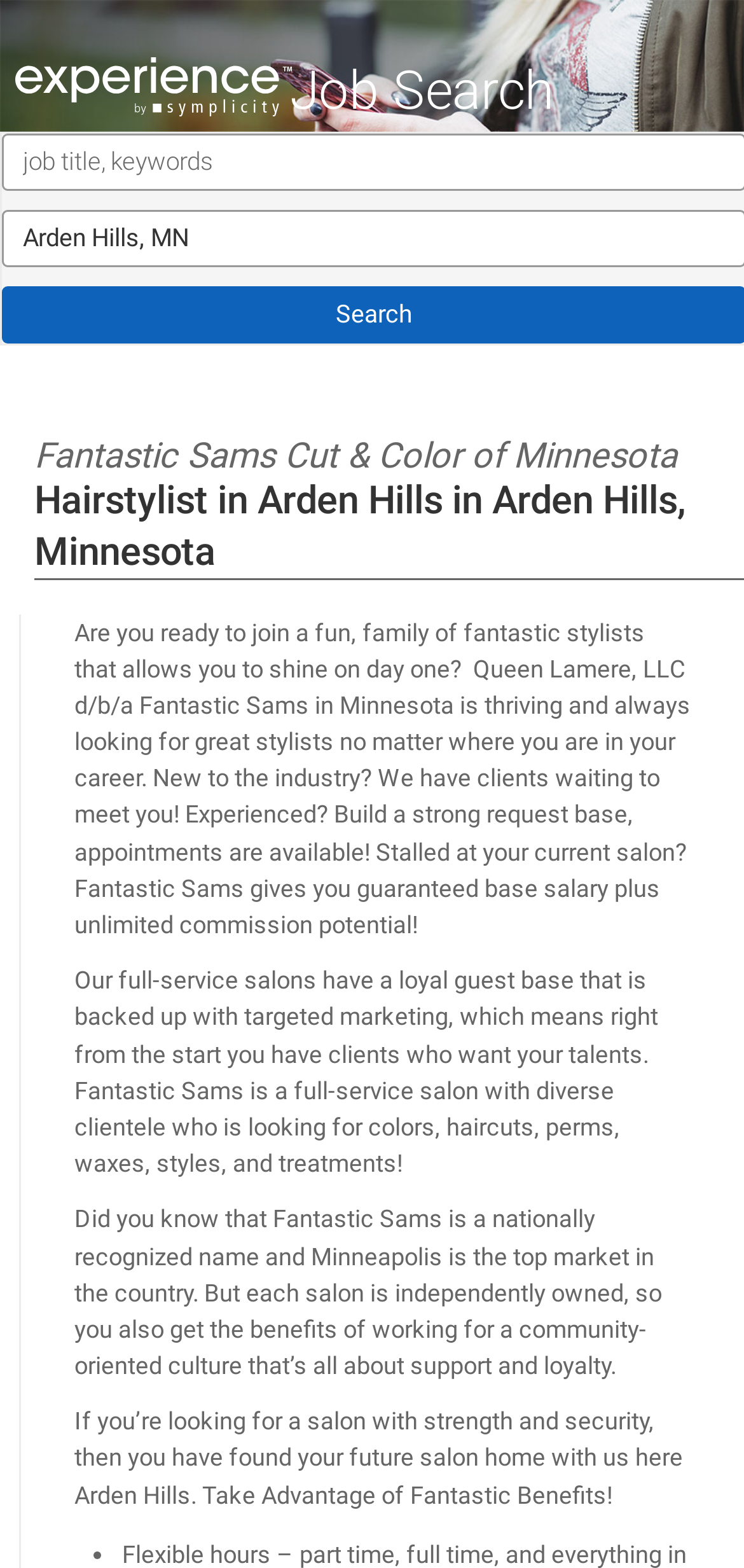Provide a one-word or brief phrase answer to the question:
What type of salon is Fantastic Sams?

Full-service salon